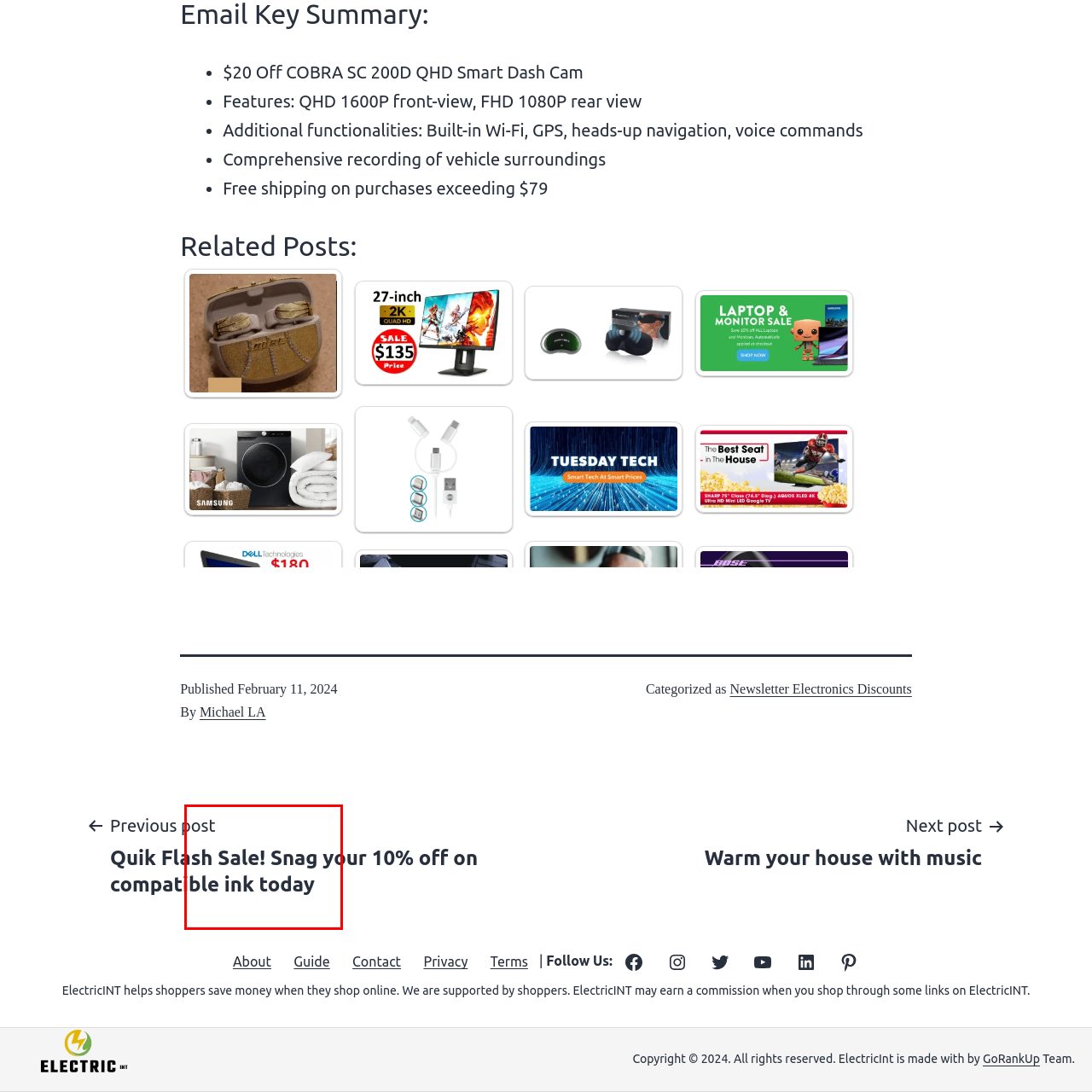What is the purpose of the promotional banner?
Focus on the image highlighted within the red borders and answer with a single word or short phrase derived from the image.

To encourage sales